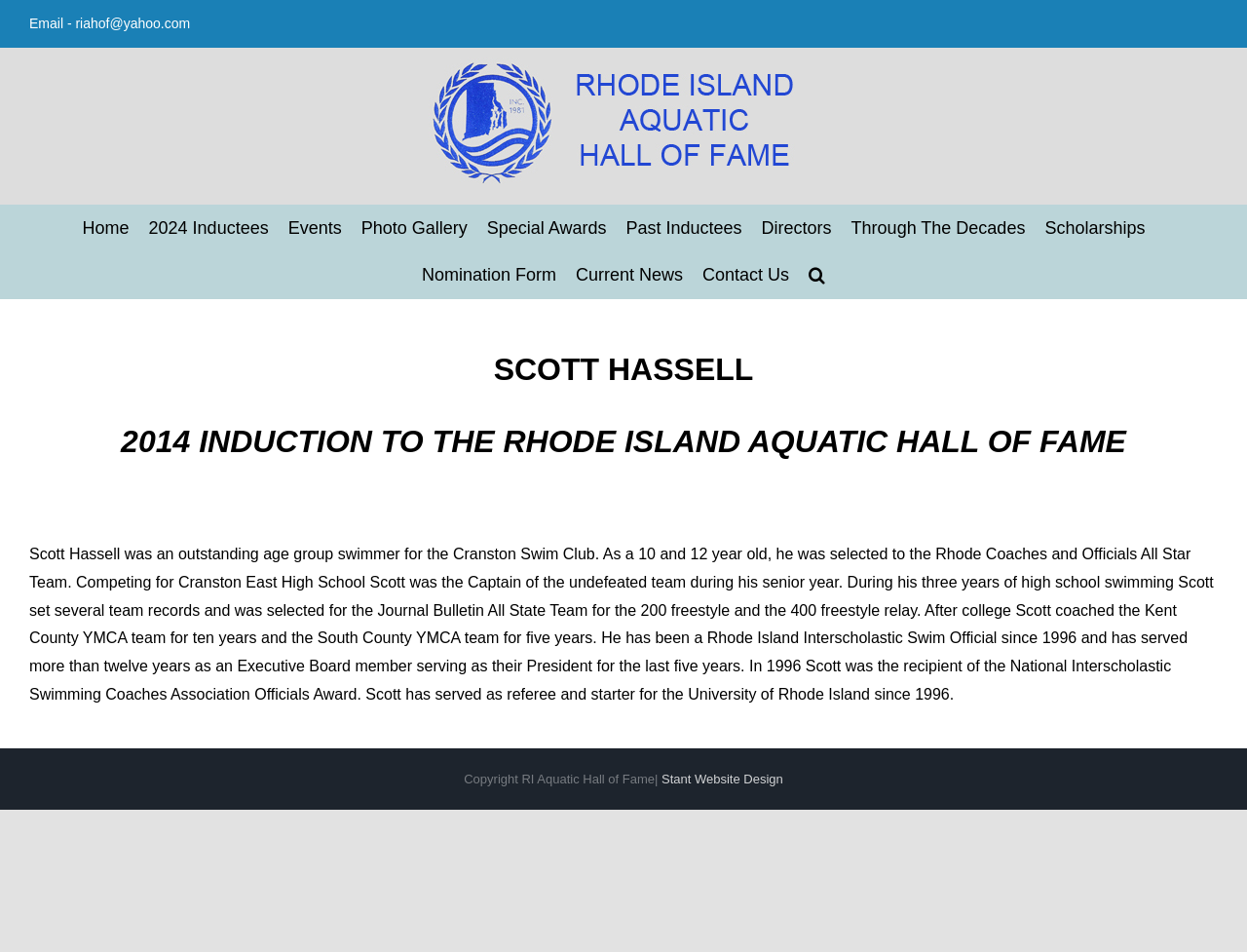Determine the bounding box coordinates of the clickable region to follow the instruction: "View the Photo Gallery".

[0.29, 0.215, 0.375, 0.264]